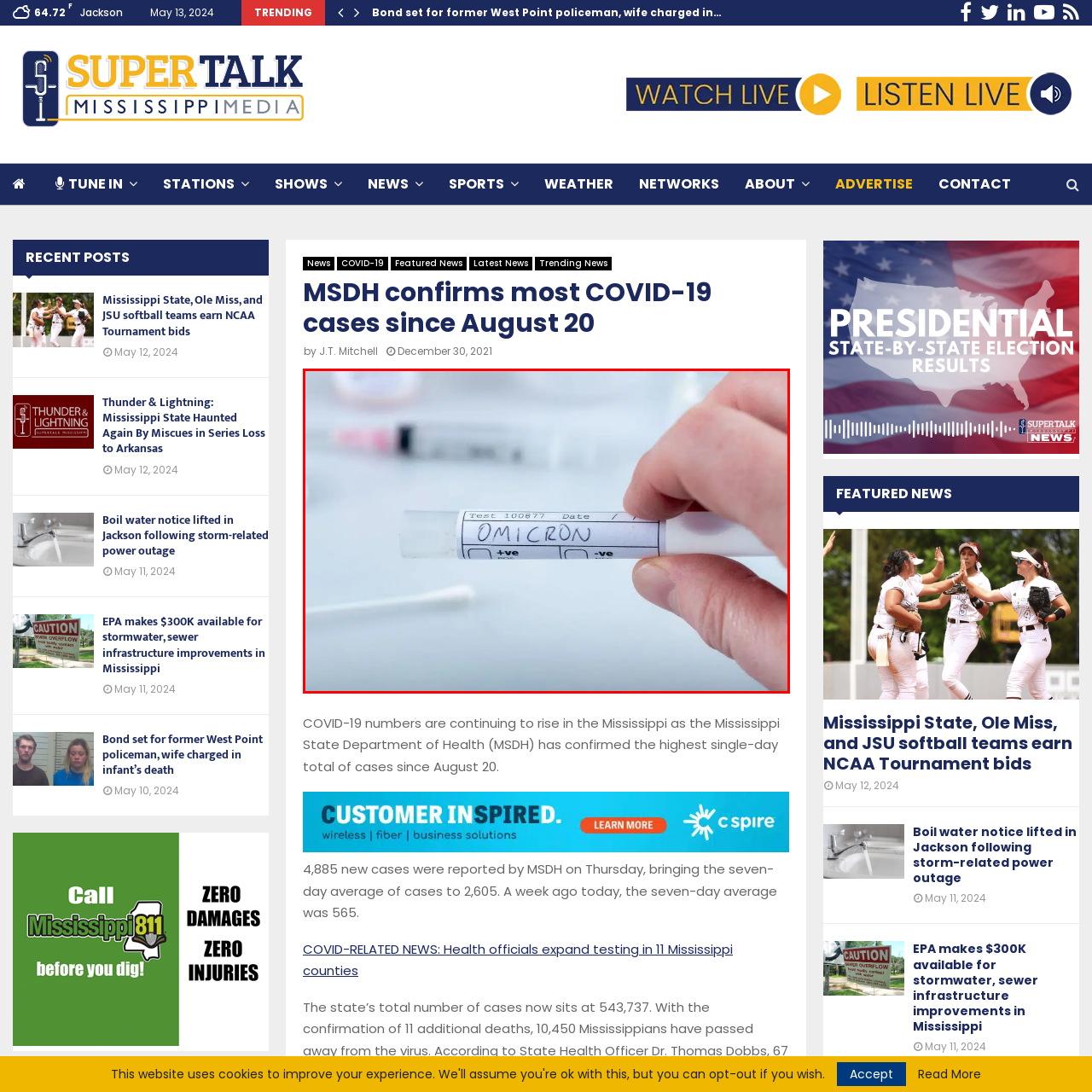What is the setting of the image?
Scrutinize the image inside the red bounding box and provide a detailed and extensive answer to the question.

The background of the image shows blurred medical supplies such as syringes, a cotton swab, and other testing equipment, suggesting that the setting of the image is a clinical or laboratory setting.